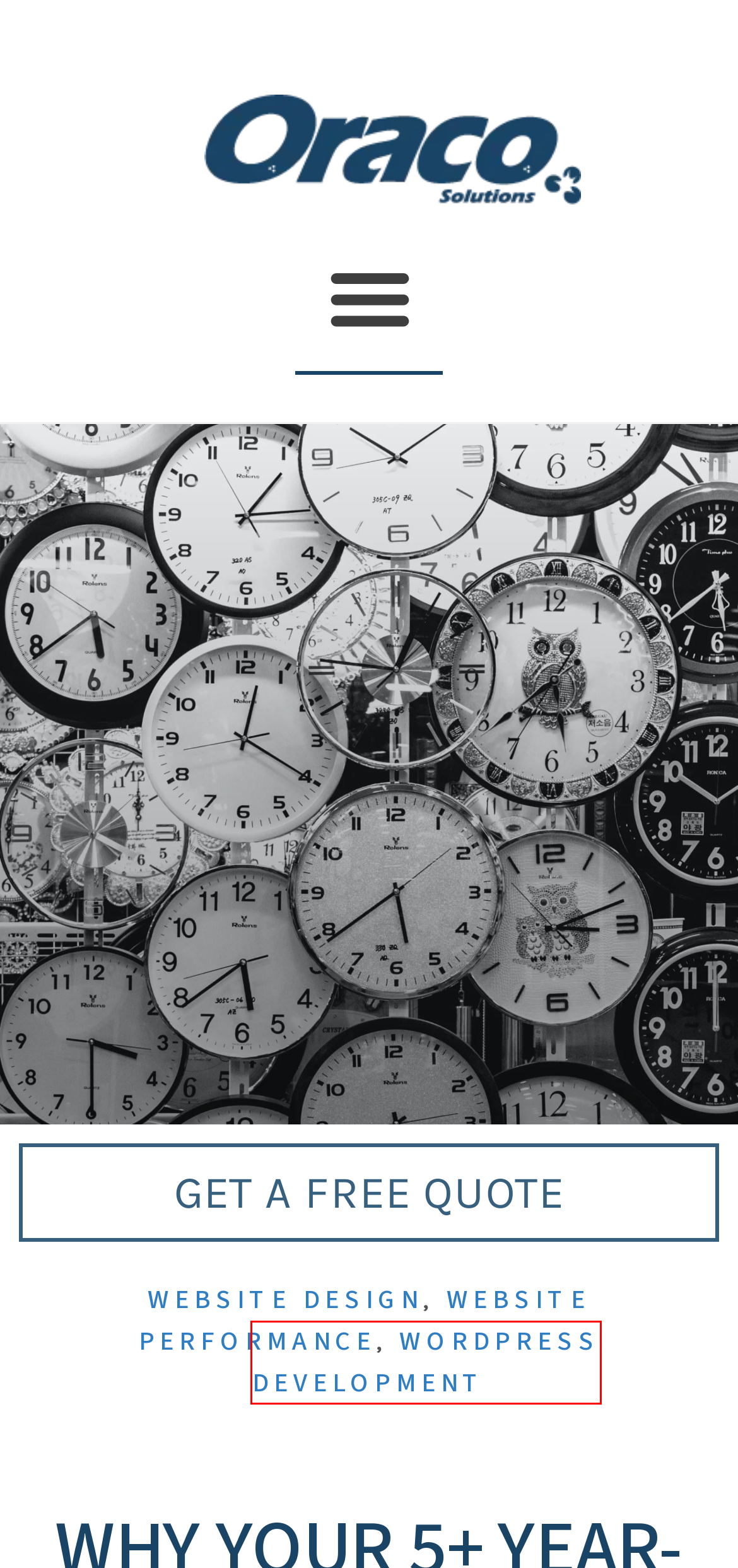Given a screenshot of a webpage with a red bounding box highlighting a UI element, determine which webpage description best matches the new webpage that appears after clicking the highlighted element. Here are the candidates:
A. Get A Quote - Website Solutions New Zealand & Australia
B. WordPress Development Archives - Website Solutions New Zealand & Australia
C. Website Design Service Waikato, NZ – Oraco
D. Website Performance Archives - Website Solutions New Zealand & Australia
E. Website Design Solutions & Digital Marketing Agency
F. Website Design Service In Bundaberg - Website Solutions New Zealand & Australia
G. Web Design FAQ | Trust the Experts
H. Website Design Service In Te Awamutu - Website Solutions New Zealand & Australia

B